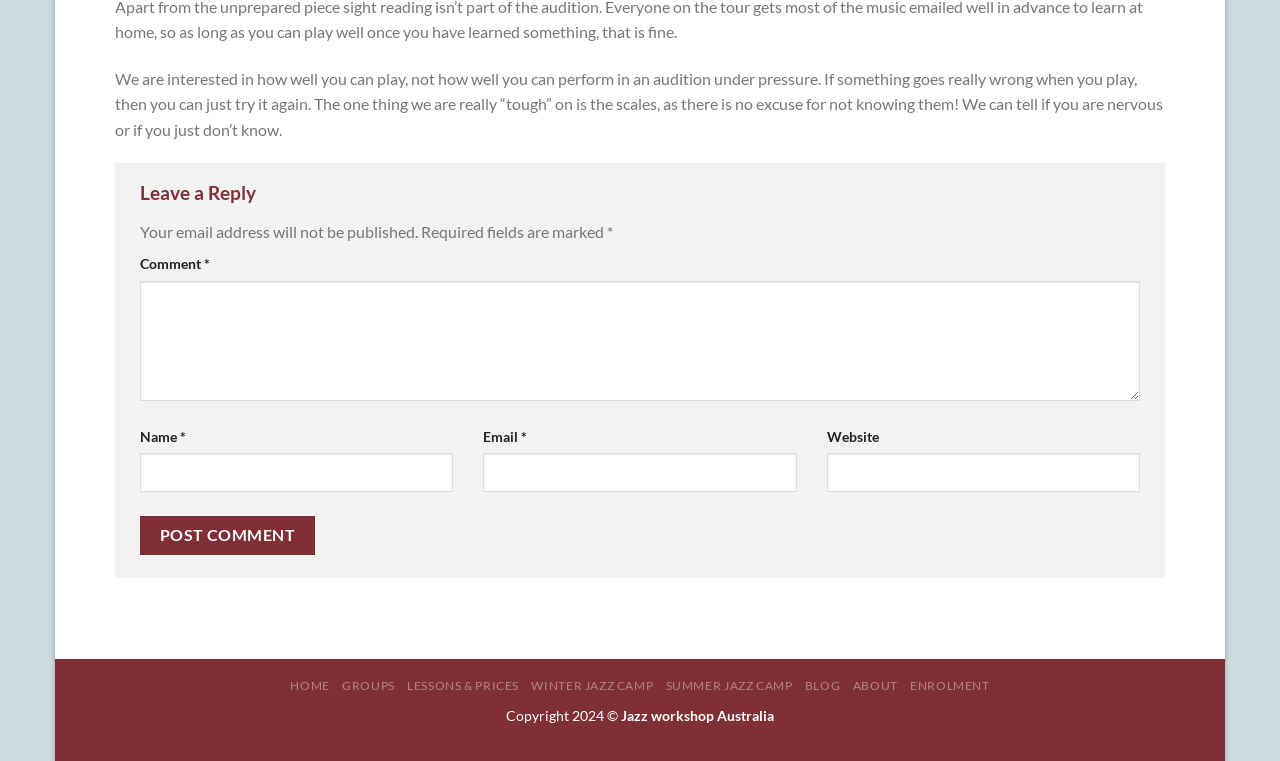How many links are in the footer?
Please give a detailed and thorough answer to the question, covering all relevant points.

The footer section of the webpage contains 9 links: HOME, GROUPS, LESSONS & PRICES, WINTER JAZZ CAMP, SUMMER JAZZ CAMP, BLOG, ABOUT, and ENROLMENT.